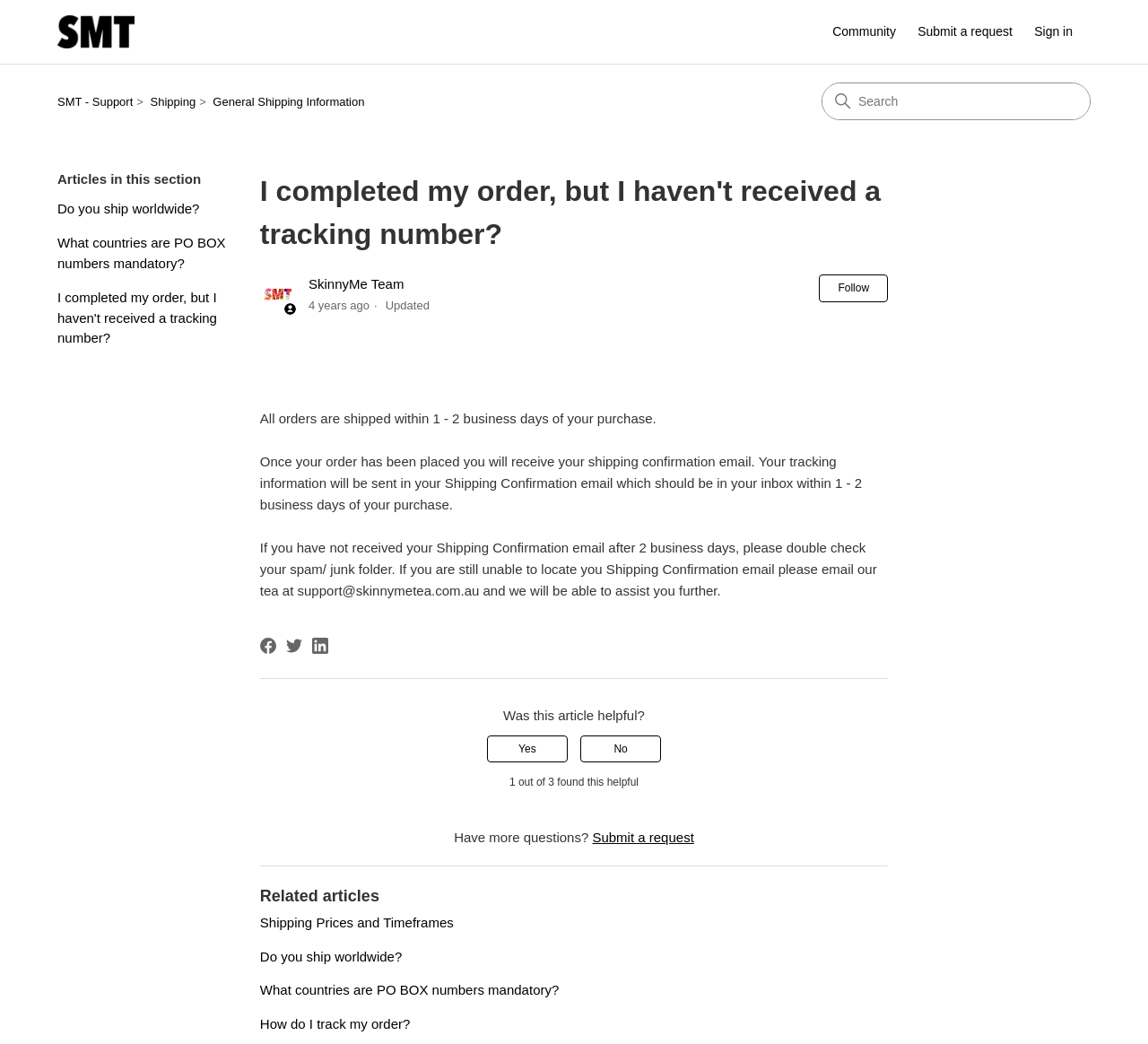Construct a comprehensive caption that outlines the webpage's structure and content.

This webpage is a support article from SMT - Support, with a title "I completed my order, but I haven't received a tracking number?" The top-left corner of the page features a link to the SMT - Support Help Center home page, accompanied by a small image. 

On the top-right side, there is a navigation menu with links to "Community", "Submit a request", and a "Sign in" button. Below this, there is a search bar with a search box and a link to search for "Do you ship worldwide?" and other related questions.

The main content of the page is divided into sections. The first section has a heading with the same title as the page, followed by a brief description of the issue and its solution. The text explains that all orders are shipped within 1-2 business days, and customers will receive a shipping confirmation email with tracking information. If the email is not received, customers are advised to check their spam folder or contact support.

Below this section, there is a footer with links to share the page on Facebook, Twitter, and LinkedIn. There is also a section asking if the article was helpful, with "Yes" and "No" buttons, and a display of how many people found the article helpful.

The final section of the page lists related articles, including "Shipping Prices and Timeframes", "Do you ship worldwide?", "What countries are PO BOX numbers mandatory?", and "How do I track my order?"